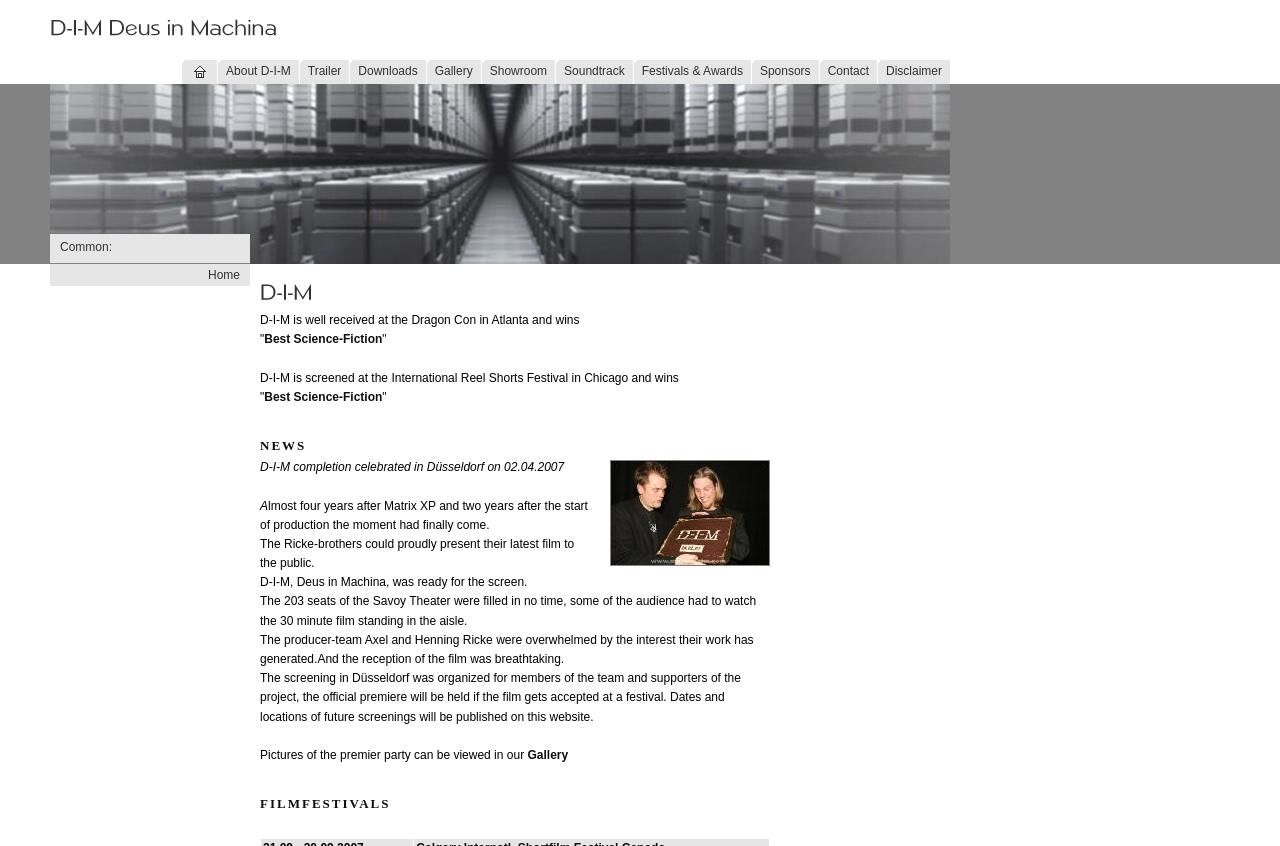Using the format (top-left x, top-left y, bottom-right x, bottom-right y), and given the element description, identify the bounding box coordinates within the screenshot: Festivals & Awards

[0.494, 0.071, 0.587, 0.102]